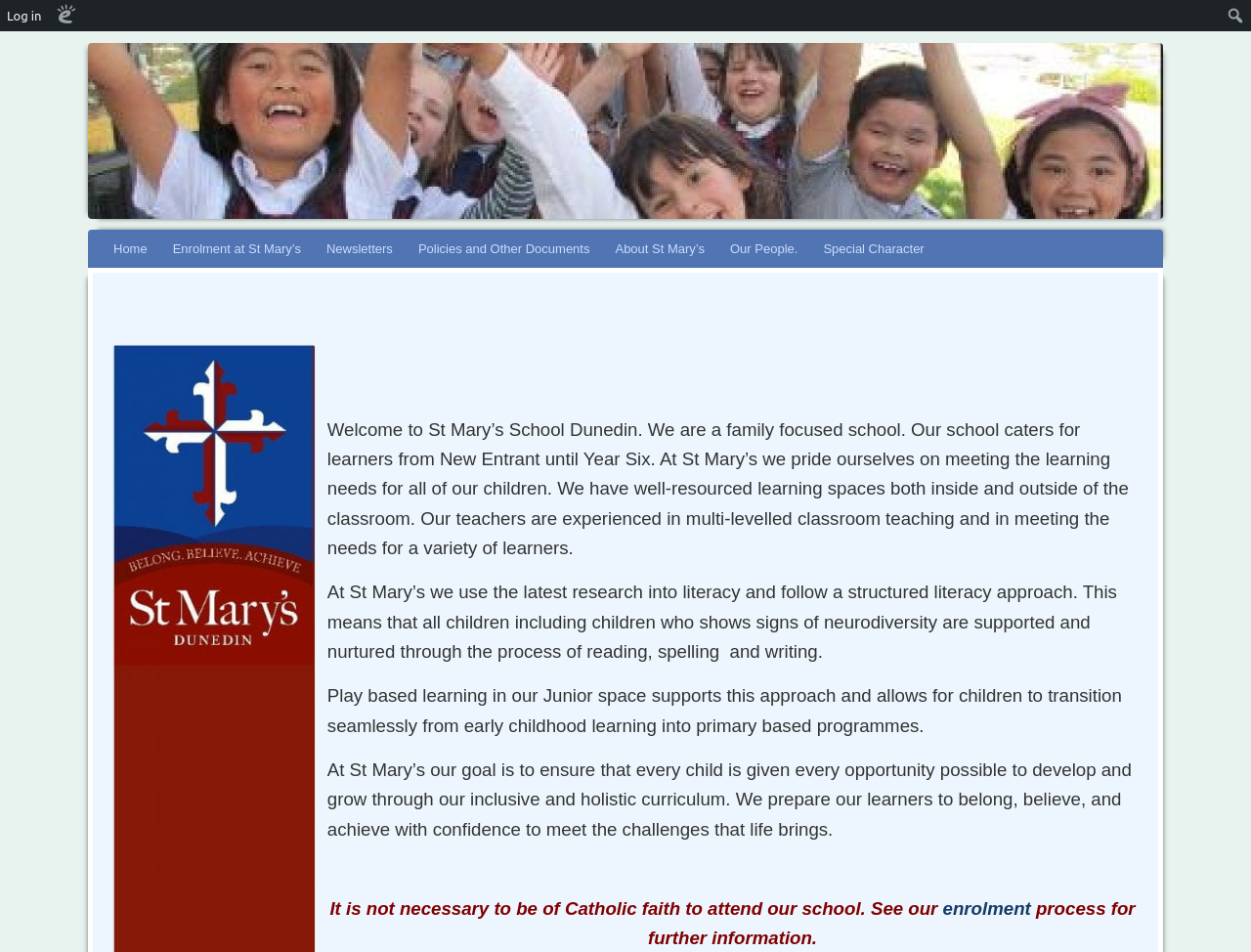Offer a thorough description of the webpage.

The webpage is about St Mary's Kaikorai School Dunedin, a Catholic school in Dunedin, New Zealand. At the top of the page, there is a prominent heading "ST MARY'S KAIKORAI SCHOOL DUNEDIN" followed by a smaller heading "DUNEDIN'S CATHOLIC SCHOOL ON THE HILL". Below these headings, there is a main menu with links to various sections of the website, including "Home", "Enrolment at St Mary’s", "Newsletters", "Policies and Other Documents", "About St Mary’s", "Our People", and "Special Character".

On the left side of the page, there is a section with a header "Welcome to St Mary’s School Dunedin" that provides an introduction to the school. This section is divided into several paragraphs that describe the school's focus on meeting the learning needs of all children, its approach to literacy, and its goal of providing an inclusive and holistic curriculum.

At the top-right corner of the page, there is a login link and a WordPress logo with a popup menu. On the bottom-right corner, there is a search textbox.

There are no images on the page. The overall layout is organized, with clear headings and concise text.